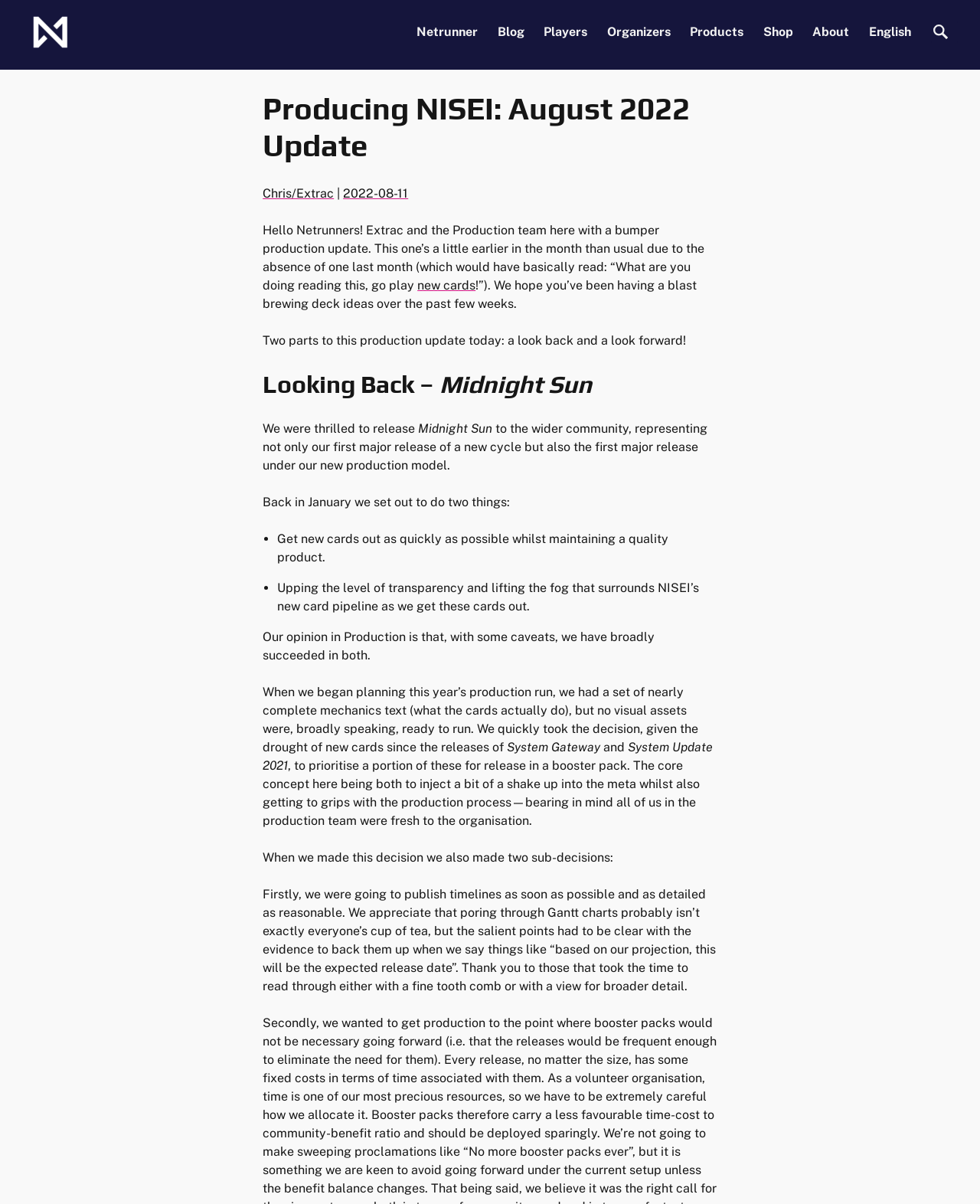Identify and provide the main heading of the webpage.

Producing NISEI: August 2022 Update